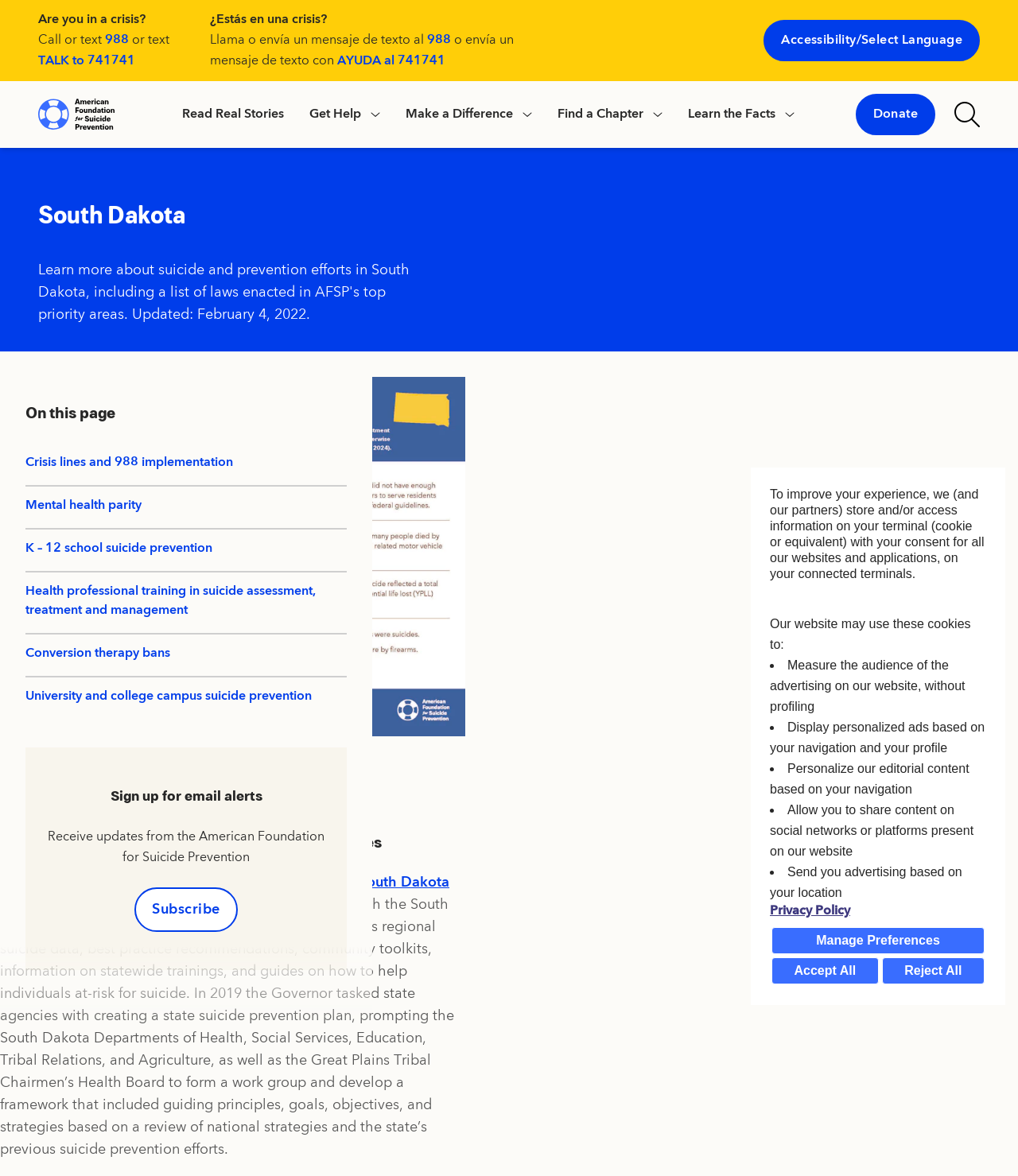Identify the bounding box coordinates of the region that should be clicked to execute the following instruction: "Get help".

[0.294, 0.081, 0.383, 0.114]